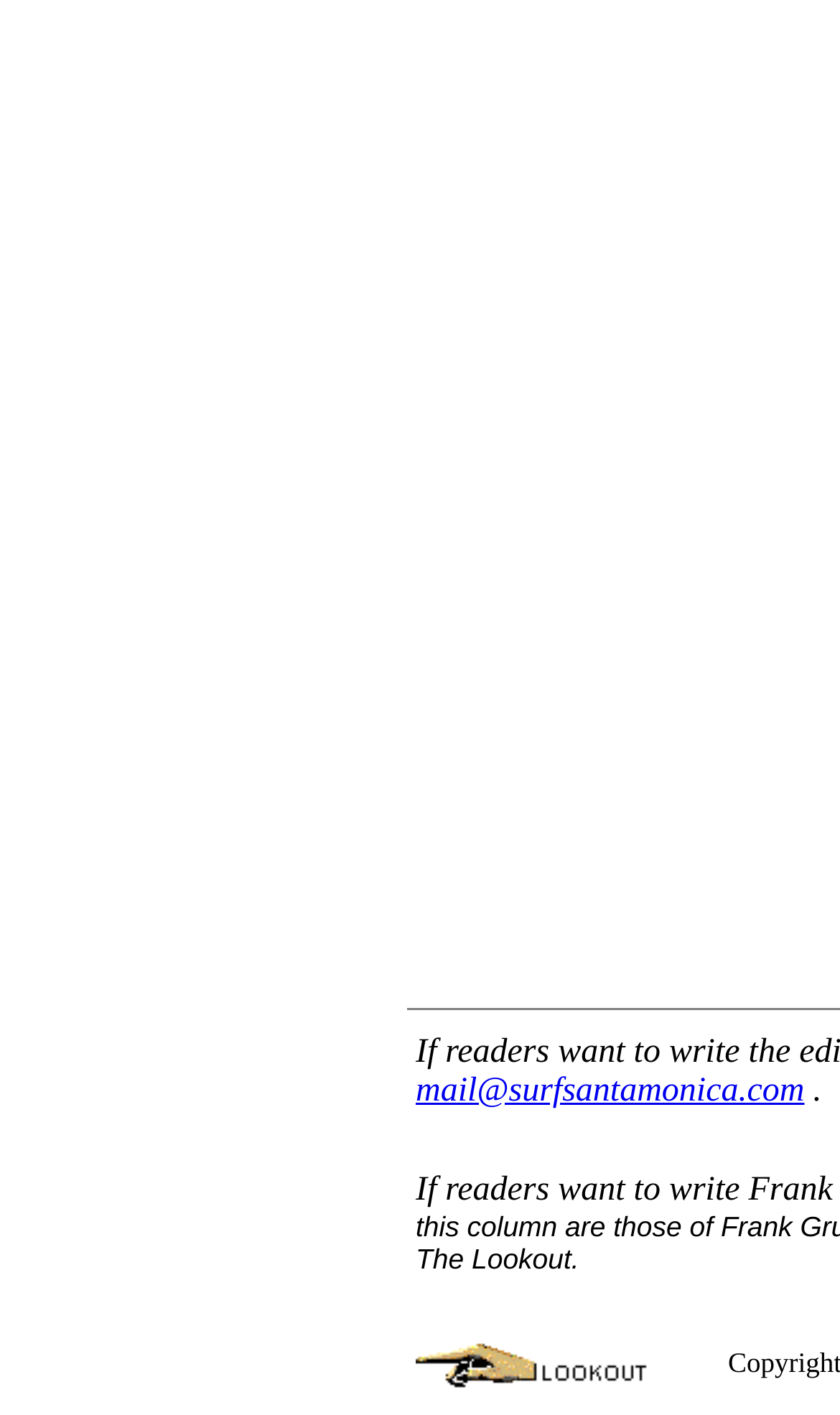From the webpage screenshot, identify the region described by mail@surfsantamonica.com. Provide the bounding box coordinates as (top-left x, top-left y, bottom-right x, bottom-right y), with each value being a floating point number between 0 and 1.

[0.495, 0.758, 0.958, 0.784]